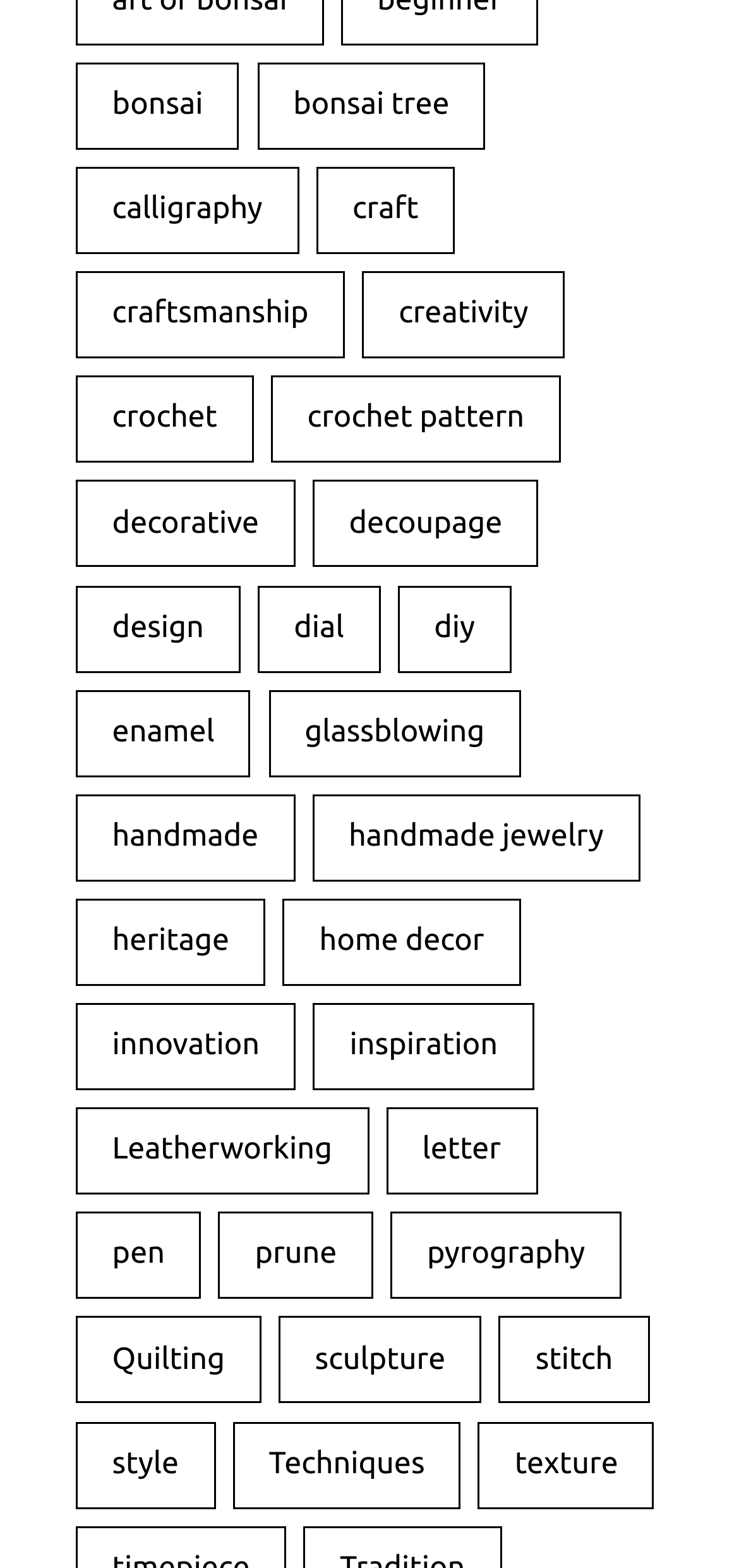Determine the bounding box coordinates for the region that must be clicked to execute the following instruction: "browse sculpture items".

[0.377, 0.84, 0.652, 0.895]